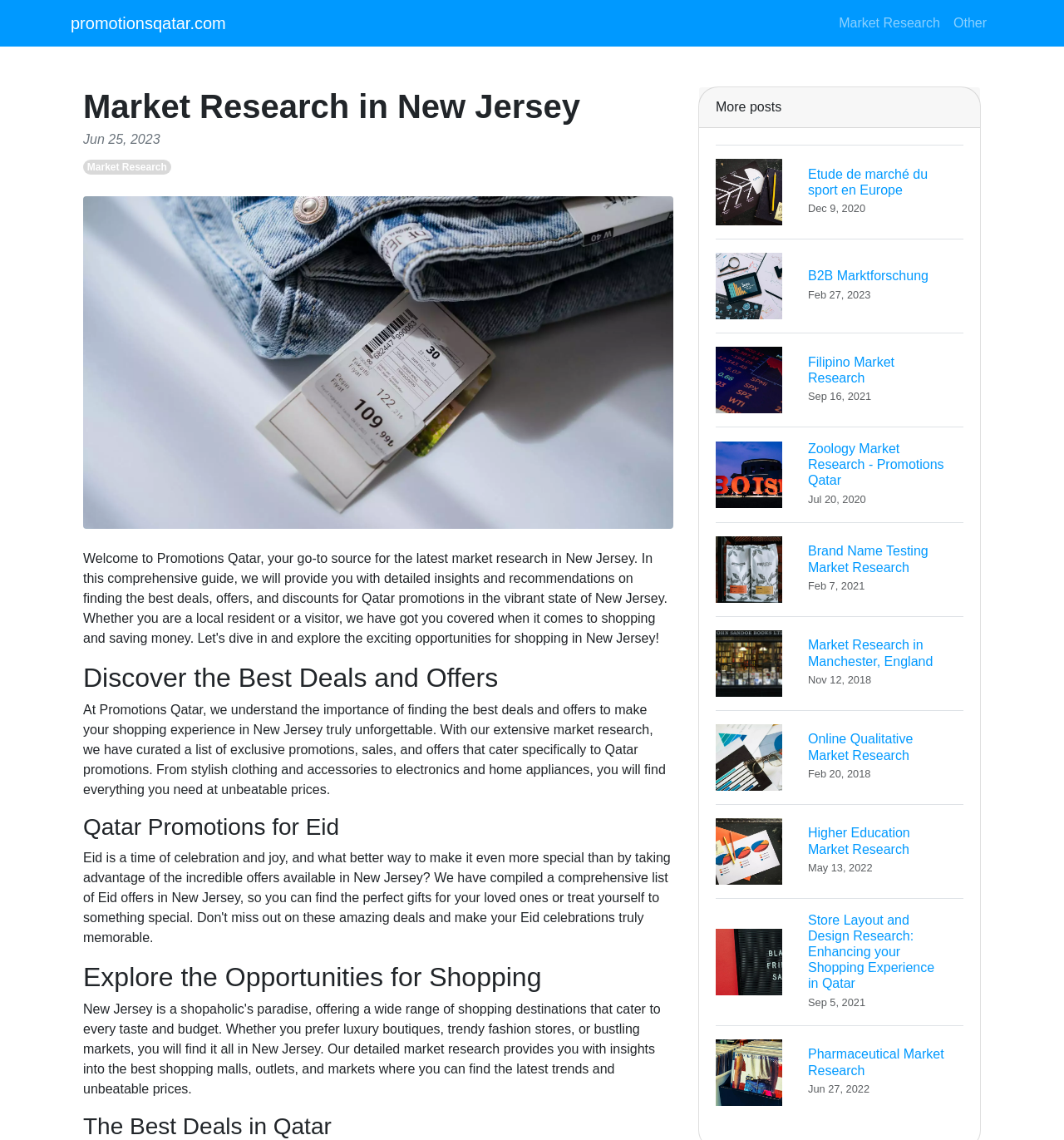What is the date of the 'Market Research in Manchester, England' post?
Refer to the image and provide a concise answer in one word or phrase.

Nov 12, 2018